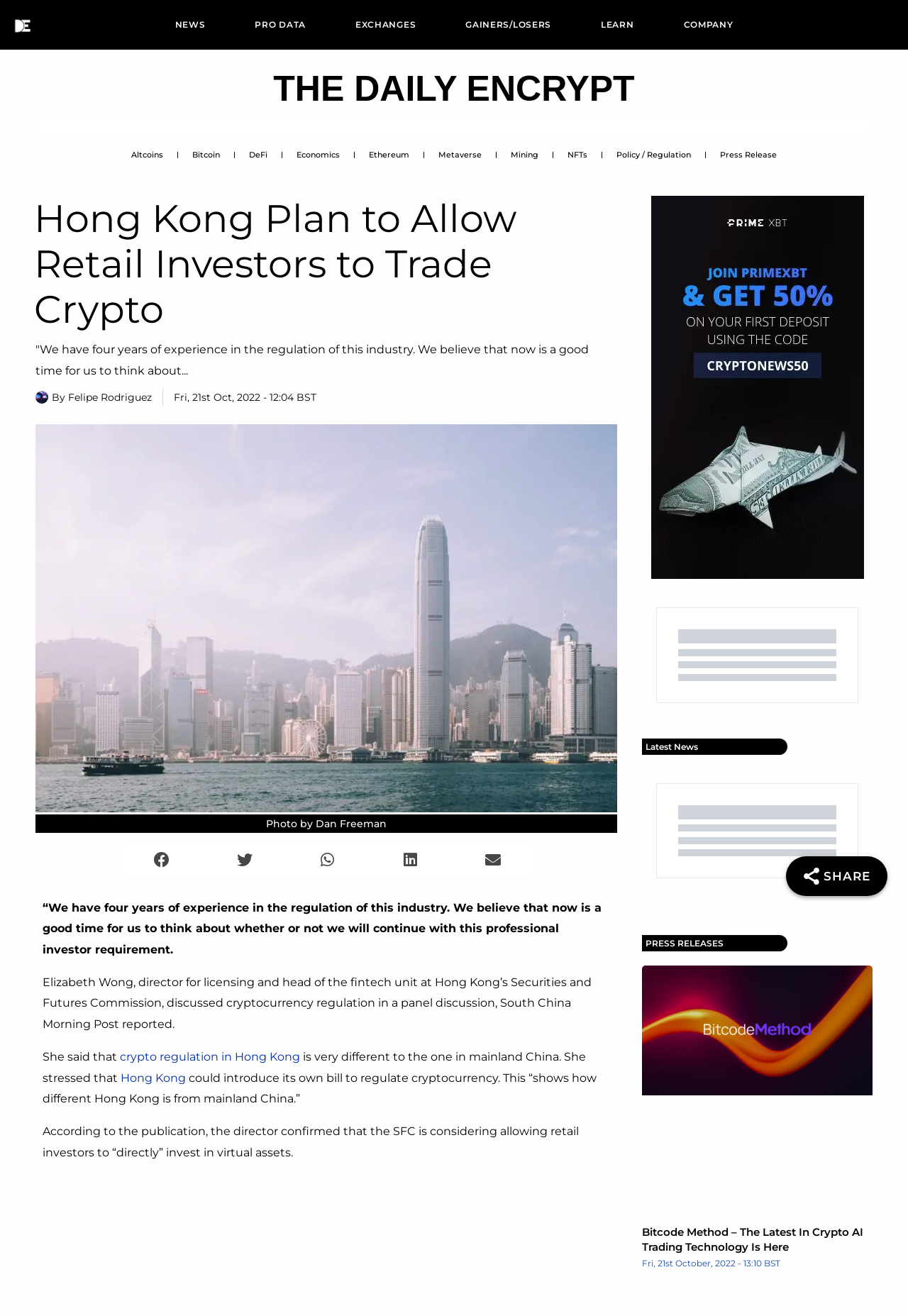Who is the author of the article?
Please give a detailed and thorough answer to the question, covering all relevant points.

I found the author's name by looking at the 'By' section of the article, which mentions 'Felipe Rodriguez' as the author.